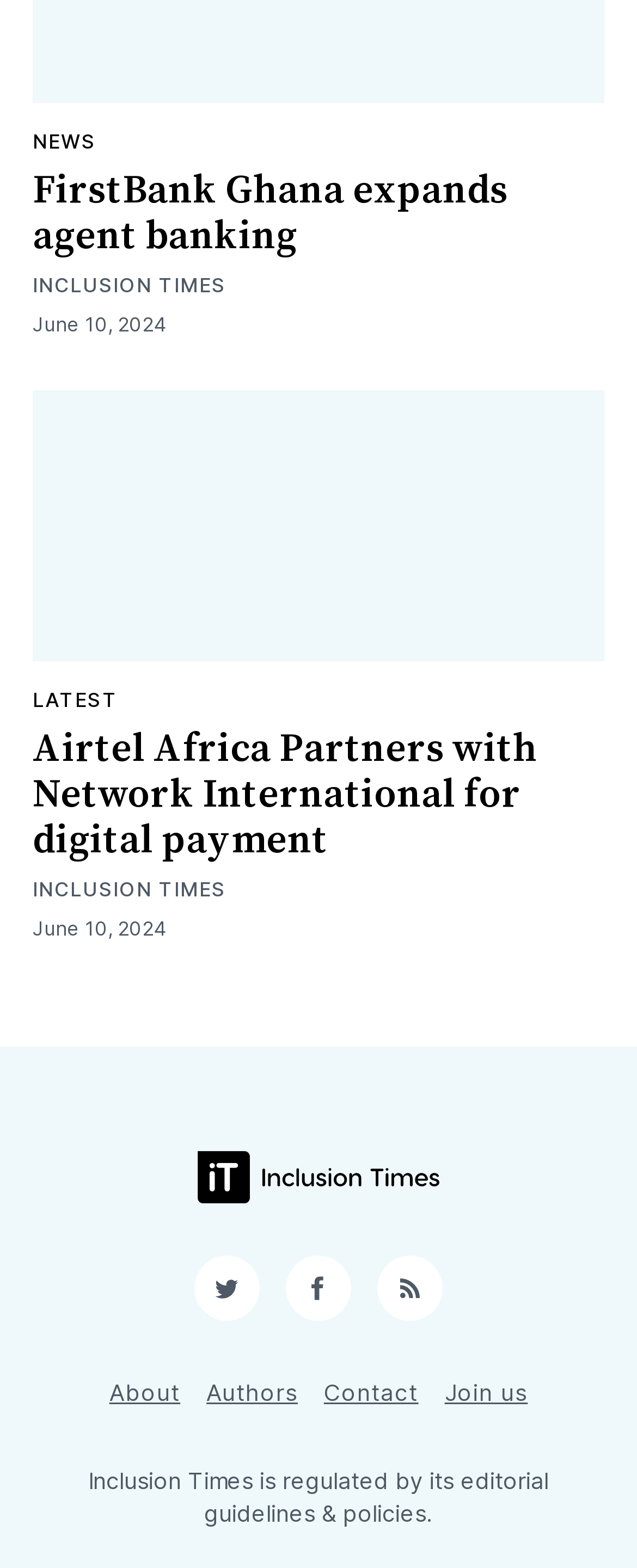What is the purpose of the website 'Inclusion Times'?
Answer the question in as much detail as possible.

The purpose of the website can be determined by looking at the various news articles and headings present on the page, indicating that it is a news website.